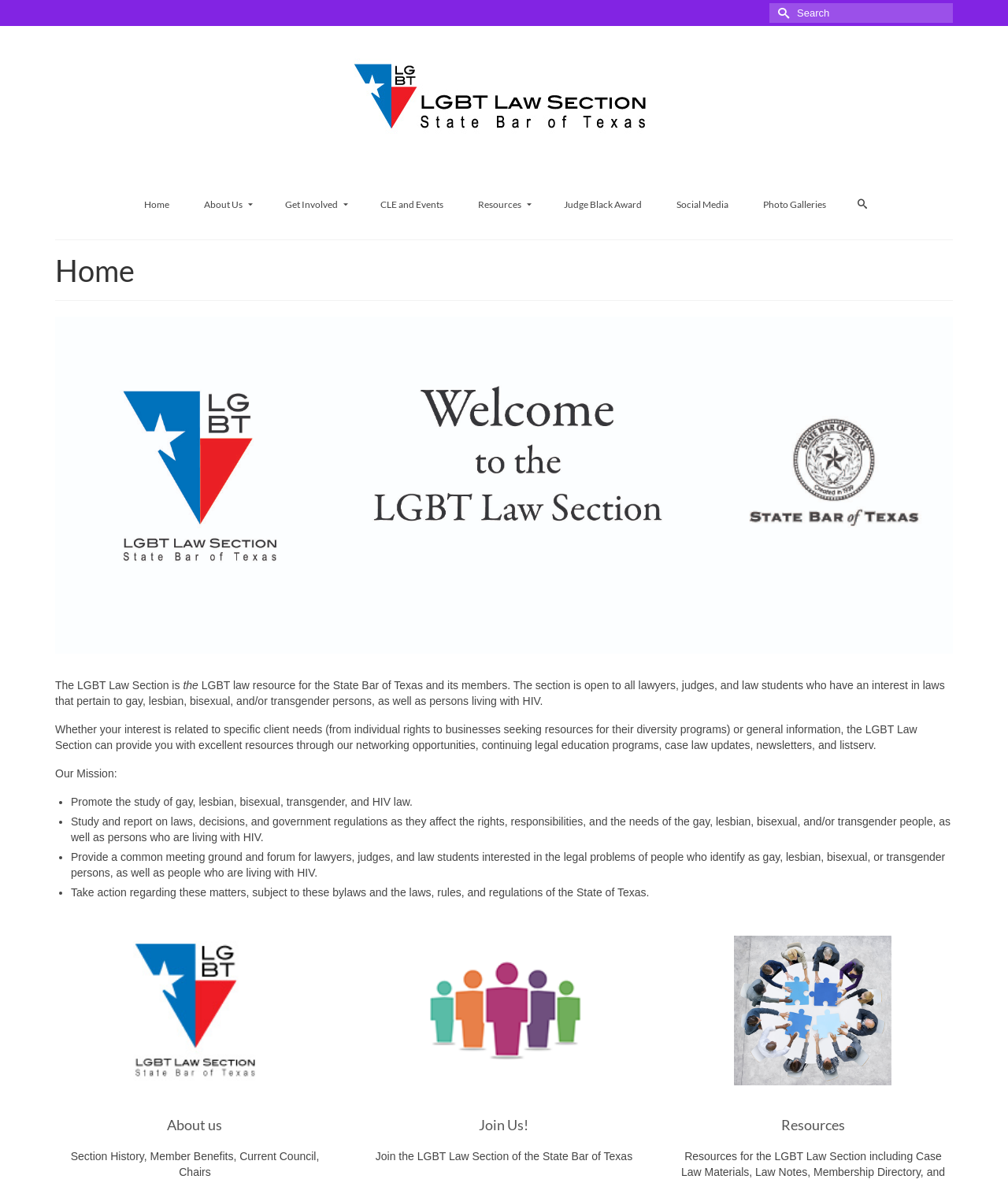Pinpoint the bounding box coordinates of the element to be clicked to execute the instruction: "Get involved with the LGBT Law Section".

[0.267, 0.16, 0.359, 0.186]